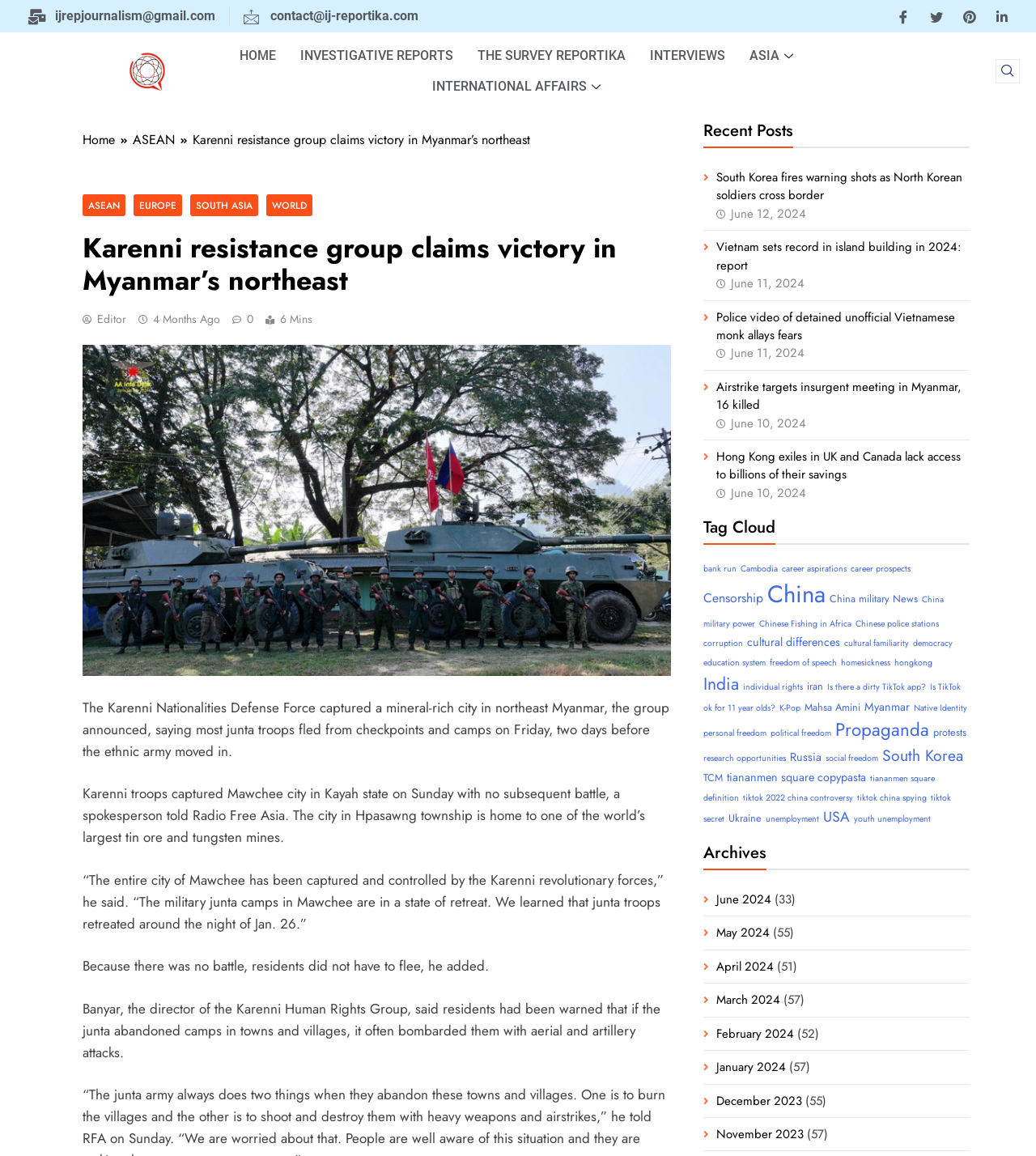Answer the question using only one word or a concise phrase: What is the name of the state where Mawchee city is located?

Kayah